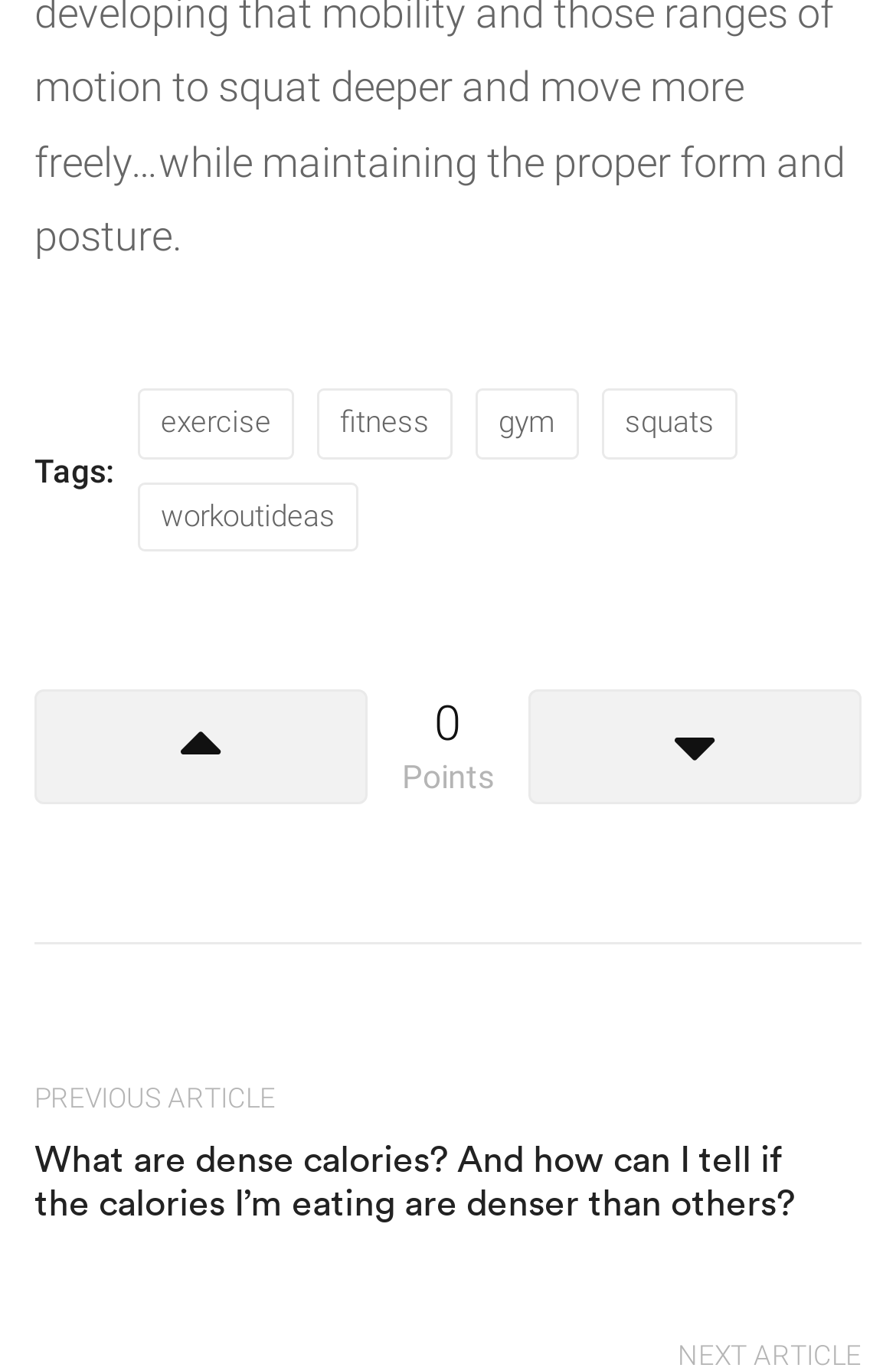Please determine the bounding box coordinates, formatted as (top-left x, top-left y, bottom-right x, bottom-right y), with all values as floating point numbers between 0 and 1. Identify the bounding box of the region described as: parent_node: 0

[0.59, 0.503, 0.962, 0.587]